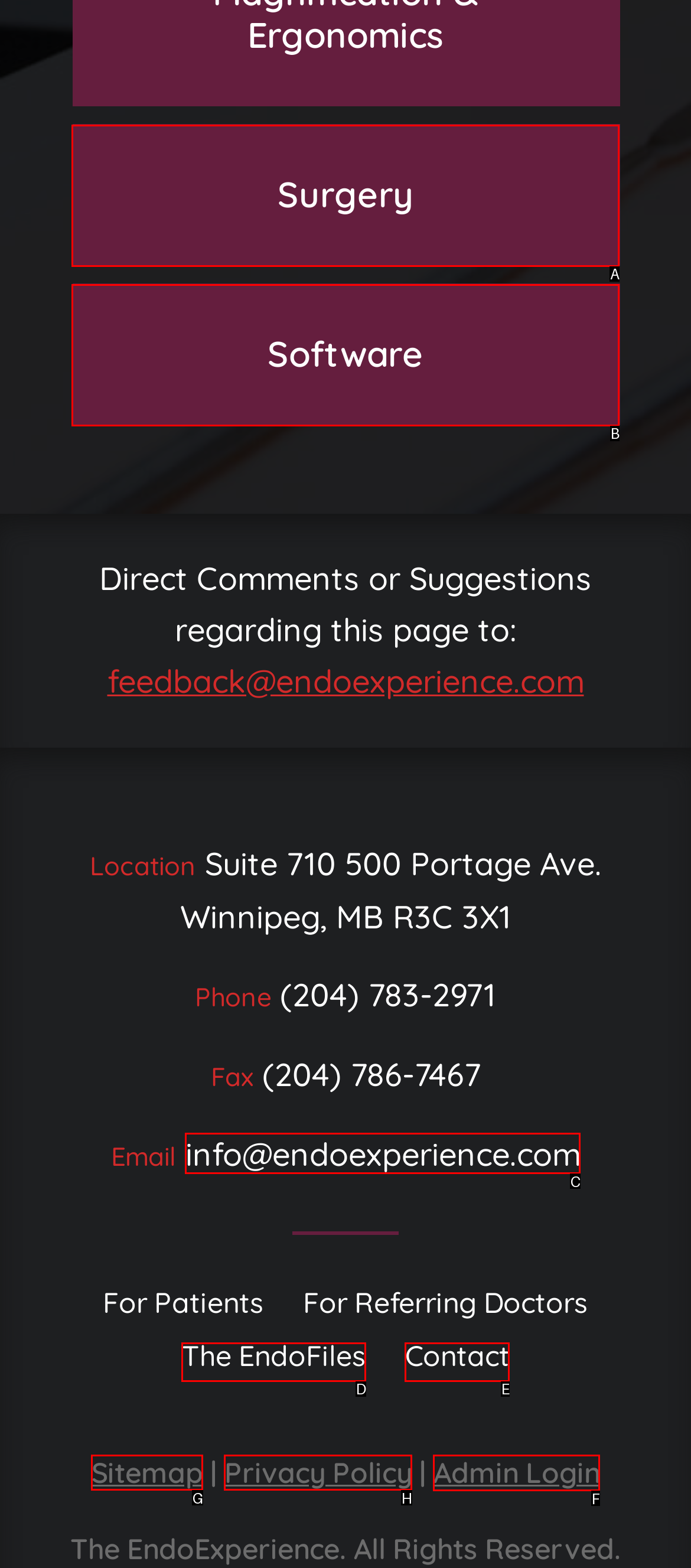For the task: Login as an administrator, specify the letter of the option that should be clicked. Answer with the letter only.

F